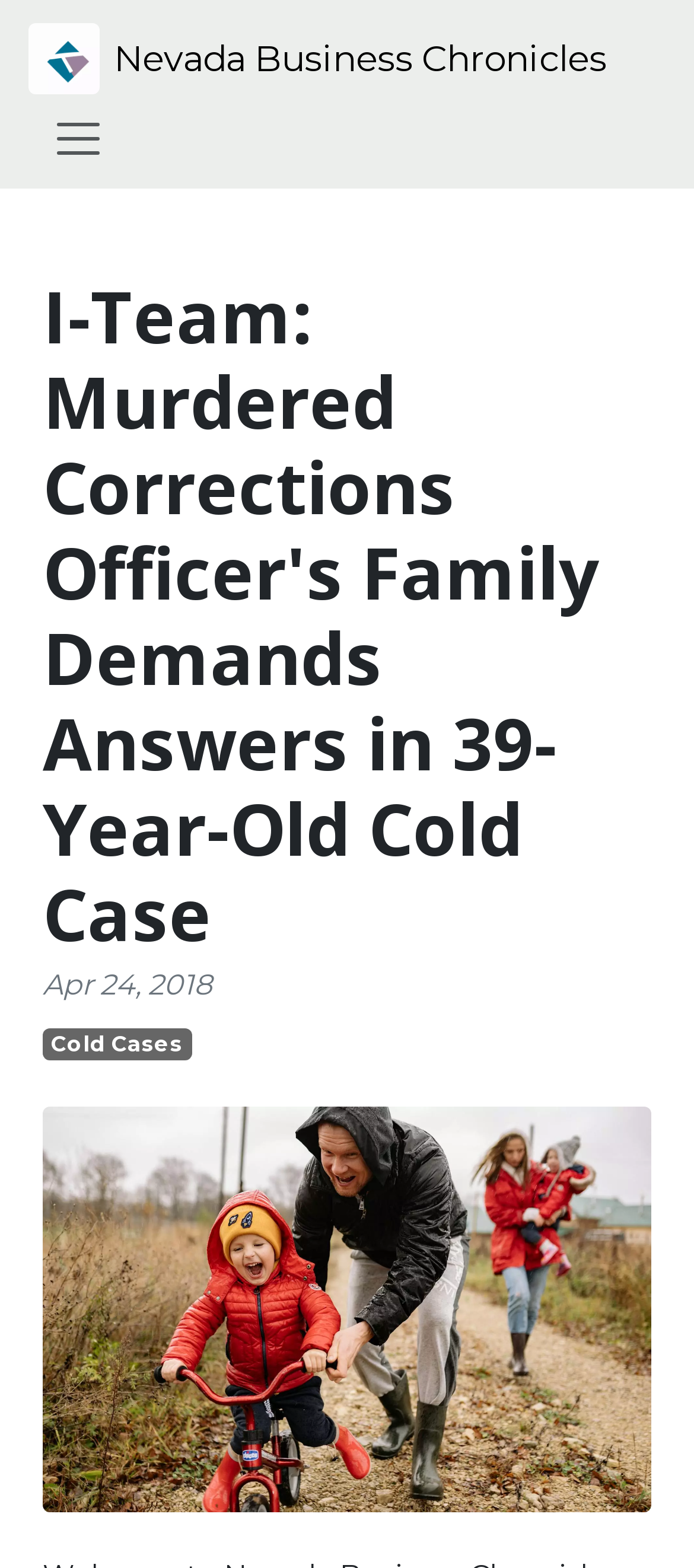Identify and provide the main heading of the webpage.

I-Team: Murdered Corrections Officer's Family Demands Answers in 39-Year-Old Cold Case